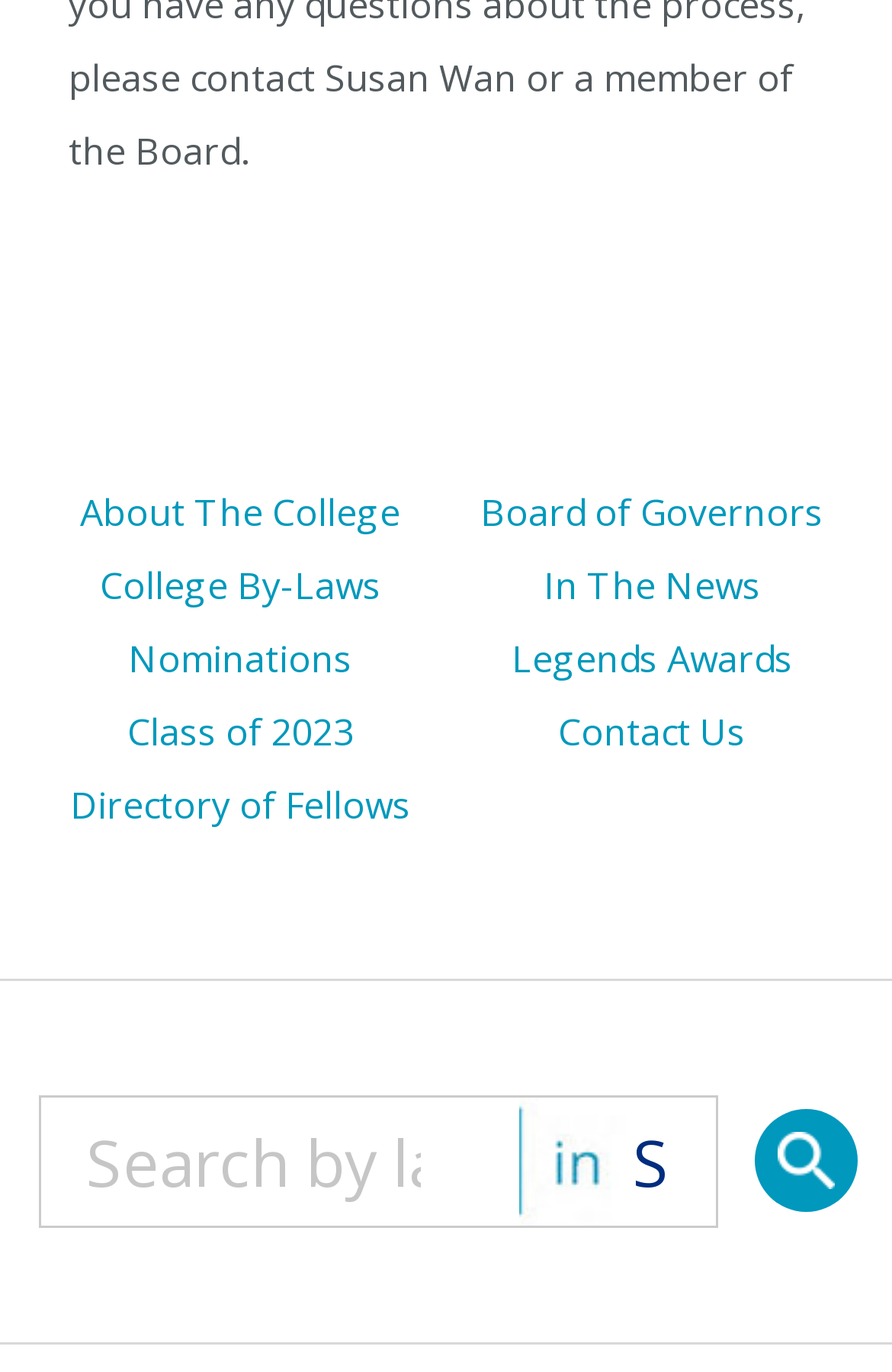Extract the bounding box coordinates of the UI element described: "Nominations". Provide the coordinates in the format [left, top, right, bottom] with values ranging from 0 to 1.

[0.144, 0.461, 0.395, 0.498]